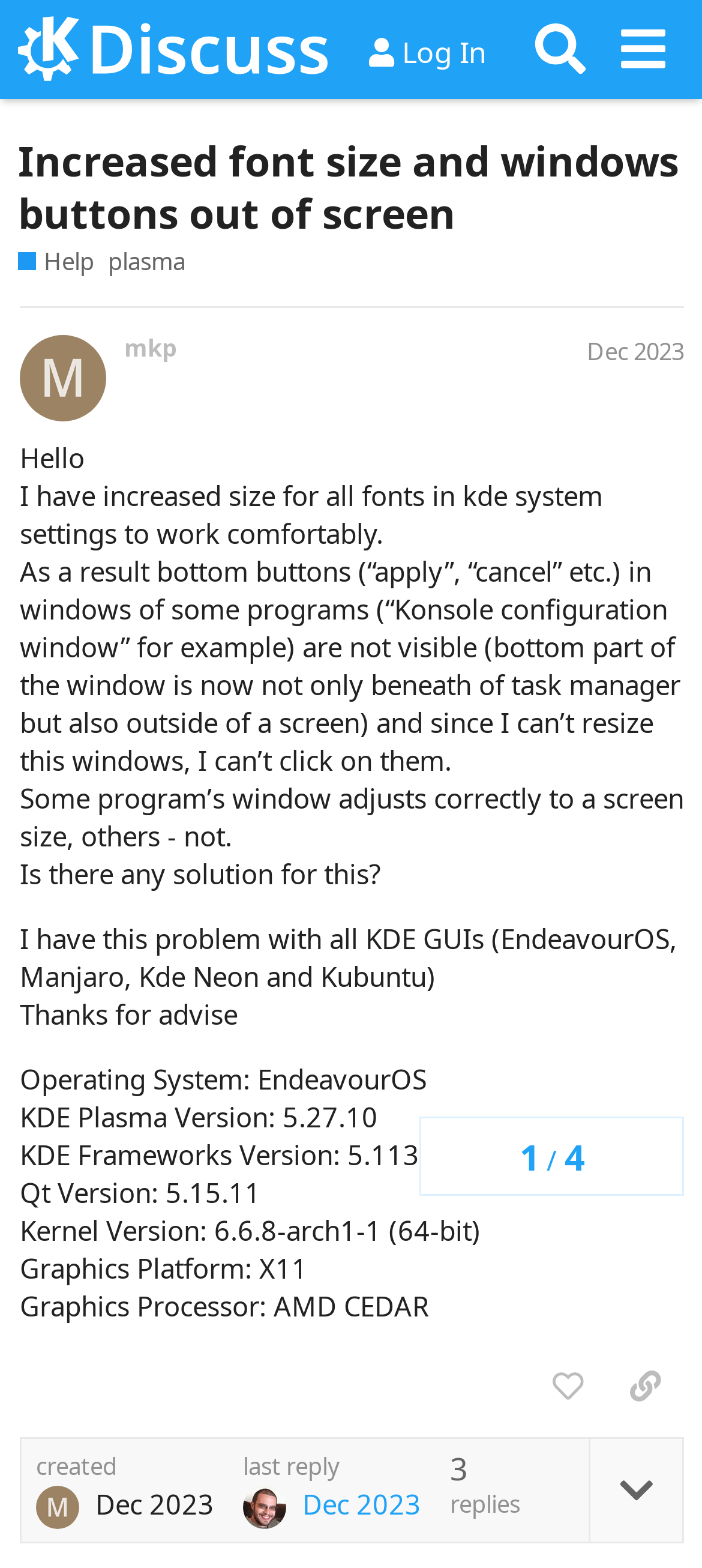Please locate the clickable area by providing the bounding box coordinates to follow this instruction: "Customize cookie settings".

None